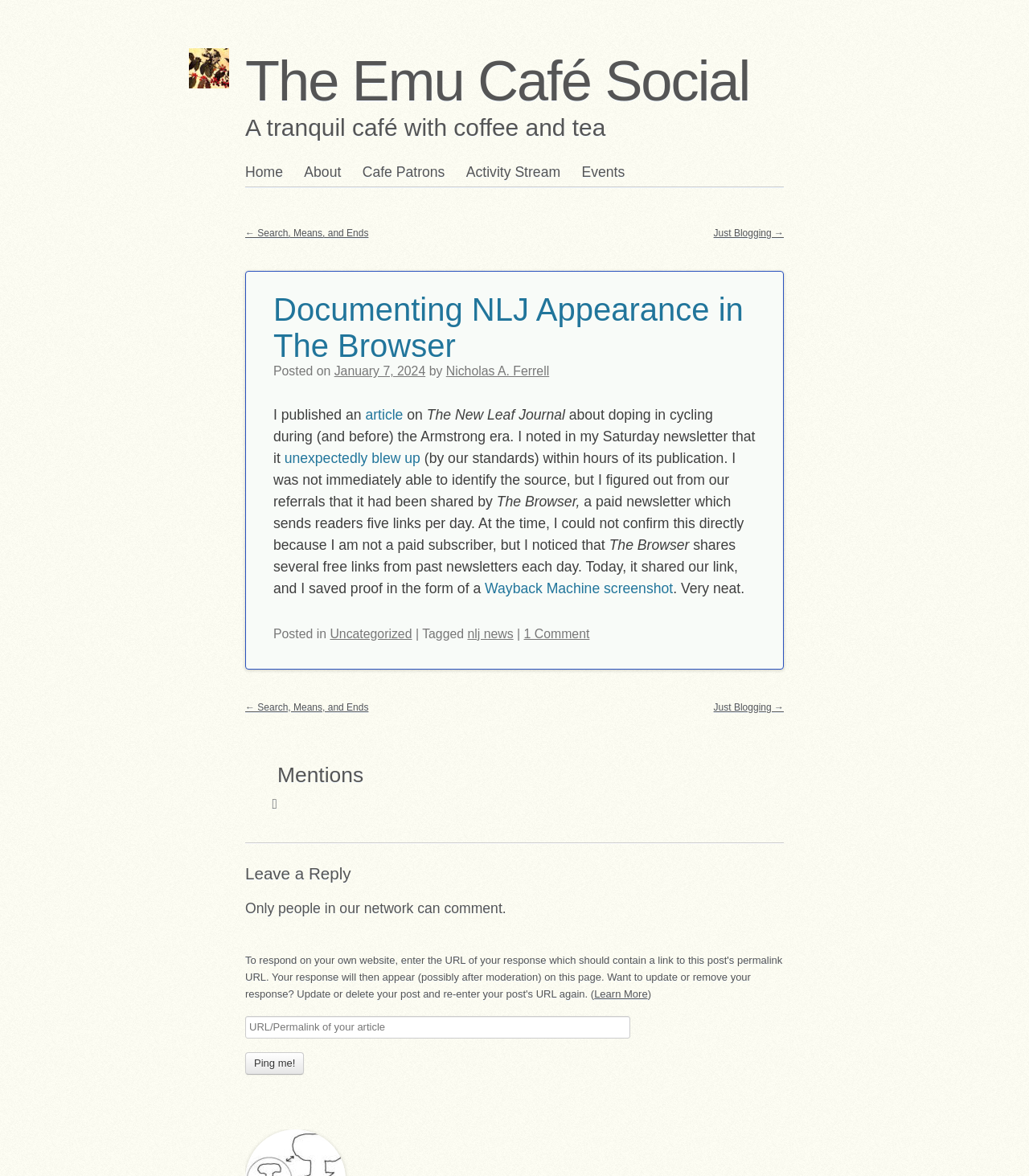Find the bounding box coordinates of the UI element according to this description: "Uncategorized".

[0.321, 0.533, 0.4, 0.545]